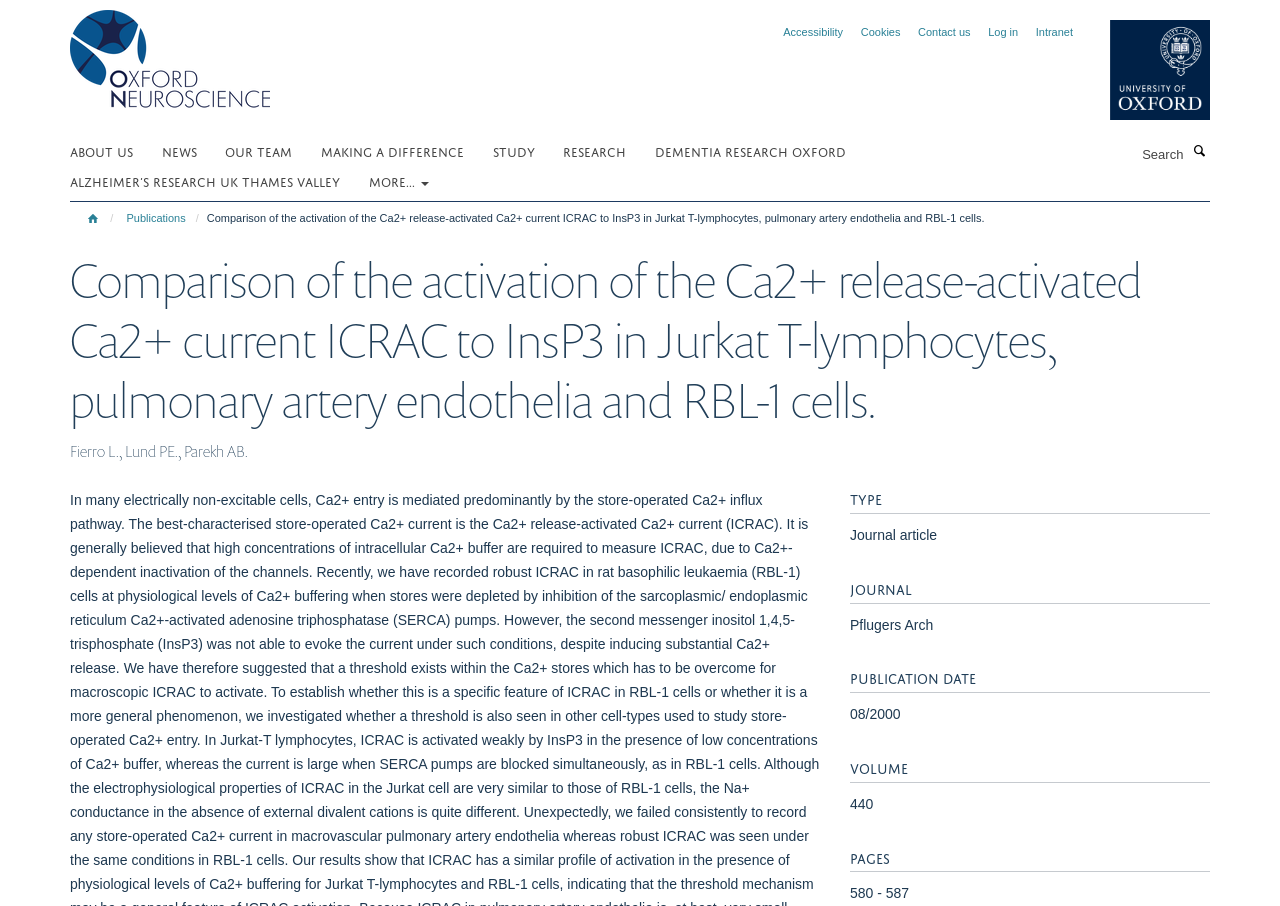Please determine the bounding box coordinates for the element that should be clicked to follow these instructions: "View publications".

[0.095, 0.228, 0.149, 0.253]